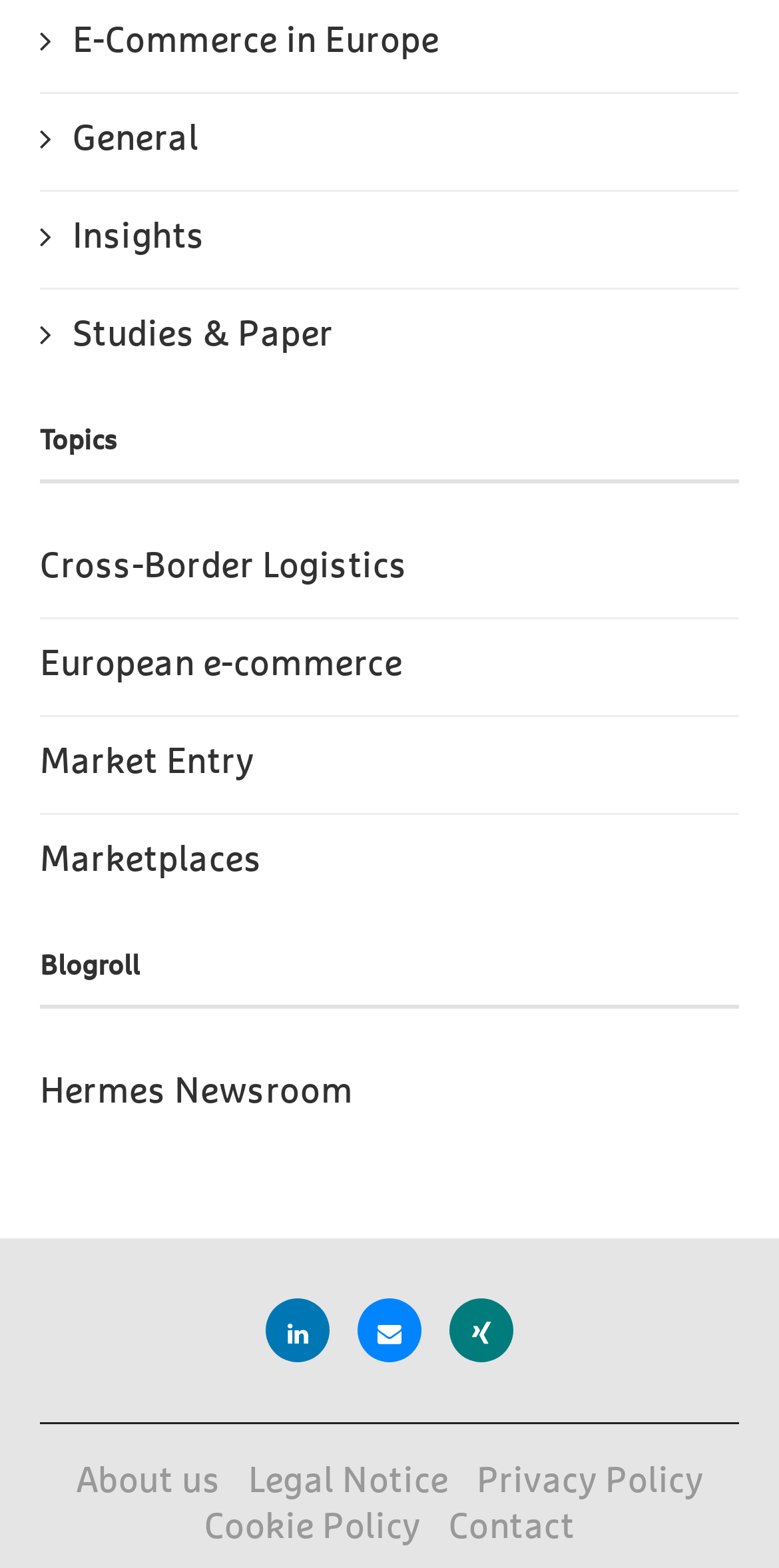Determine the bounding box coordinates for the area you should click to complete the following instruction: "View E-Commerce in Europe".

[0.051, 0.011, 0.944, 0.043]